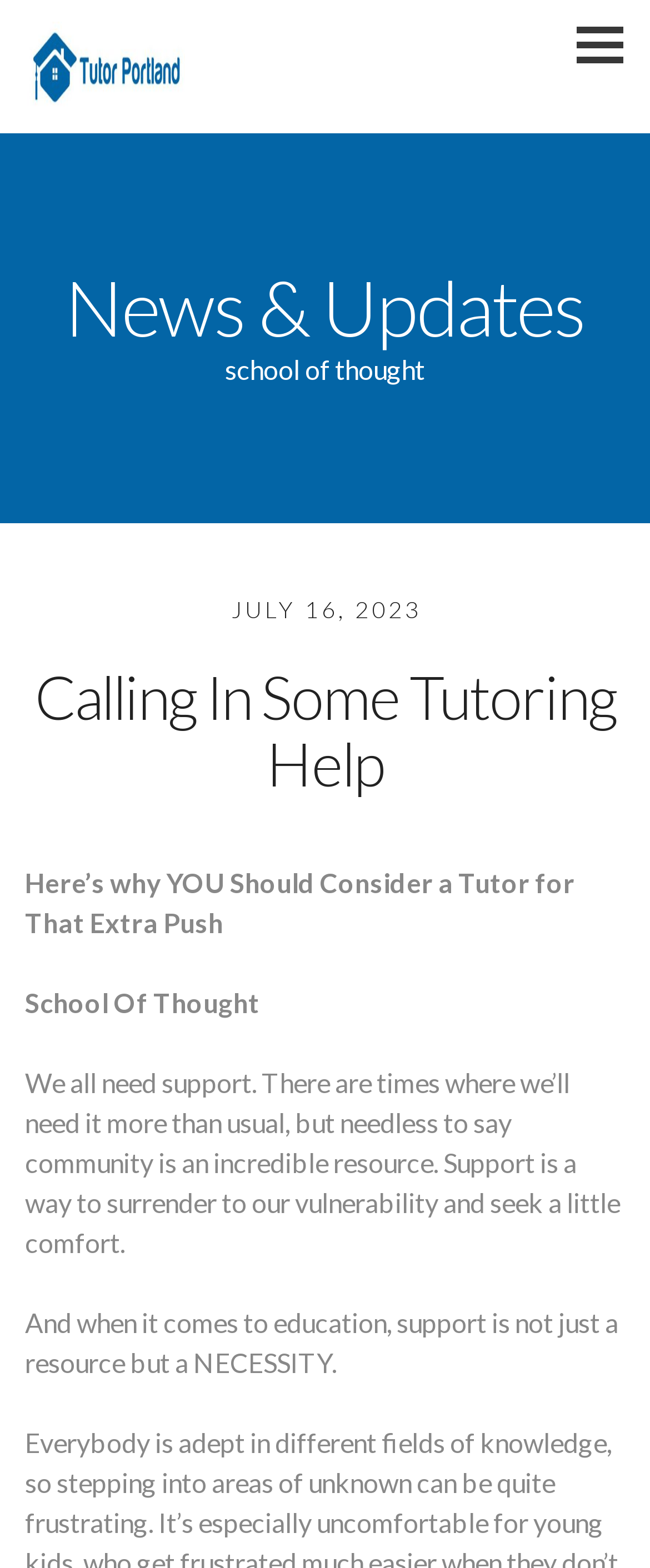Respond to the question below with a single word or phrase: How many links are there in the top menu?

7